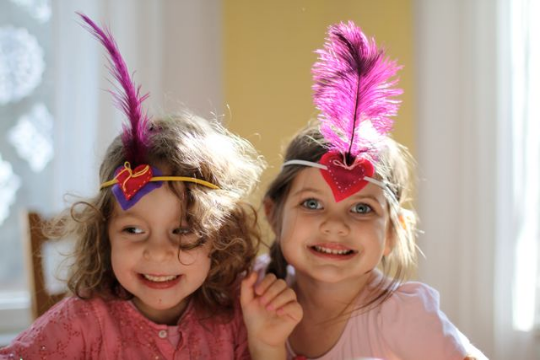What is the occasion for which the girls made their headbands?
Based on the visual details in the image, please answer the question thoroughly.

According to the caption, the girls finished making their headbands and were ready to wear them at a Valentine's party, which implies that the occasion for which they made their headbands is a Valentine's party.